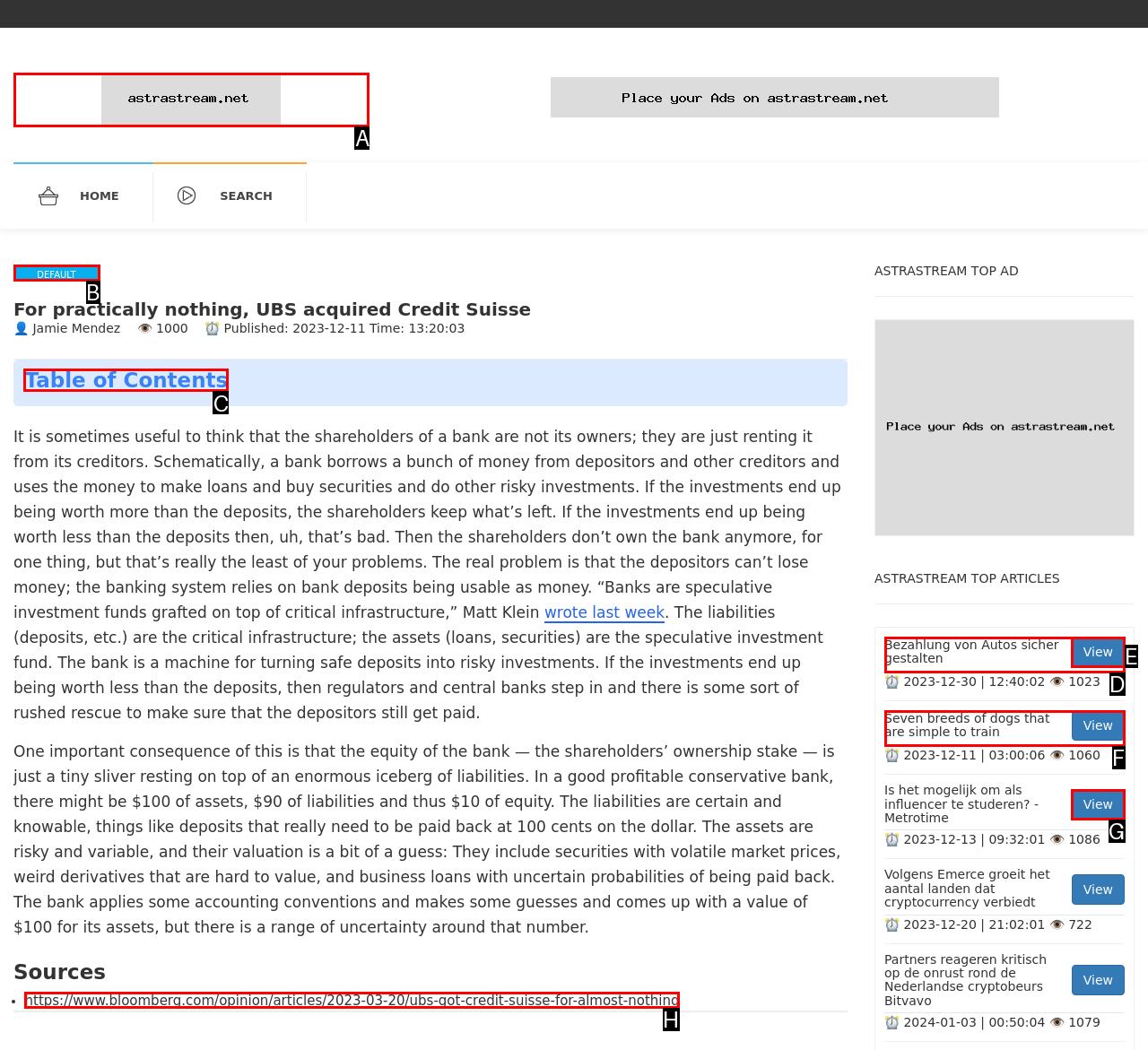Point out the HTML element I should click to achieve the following task: Read the 'Table of Contents' Provide the letter of the selected option from the choices.

C